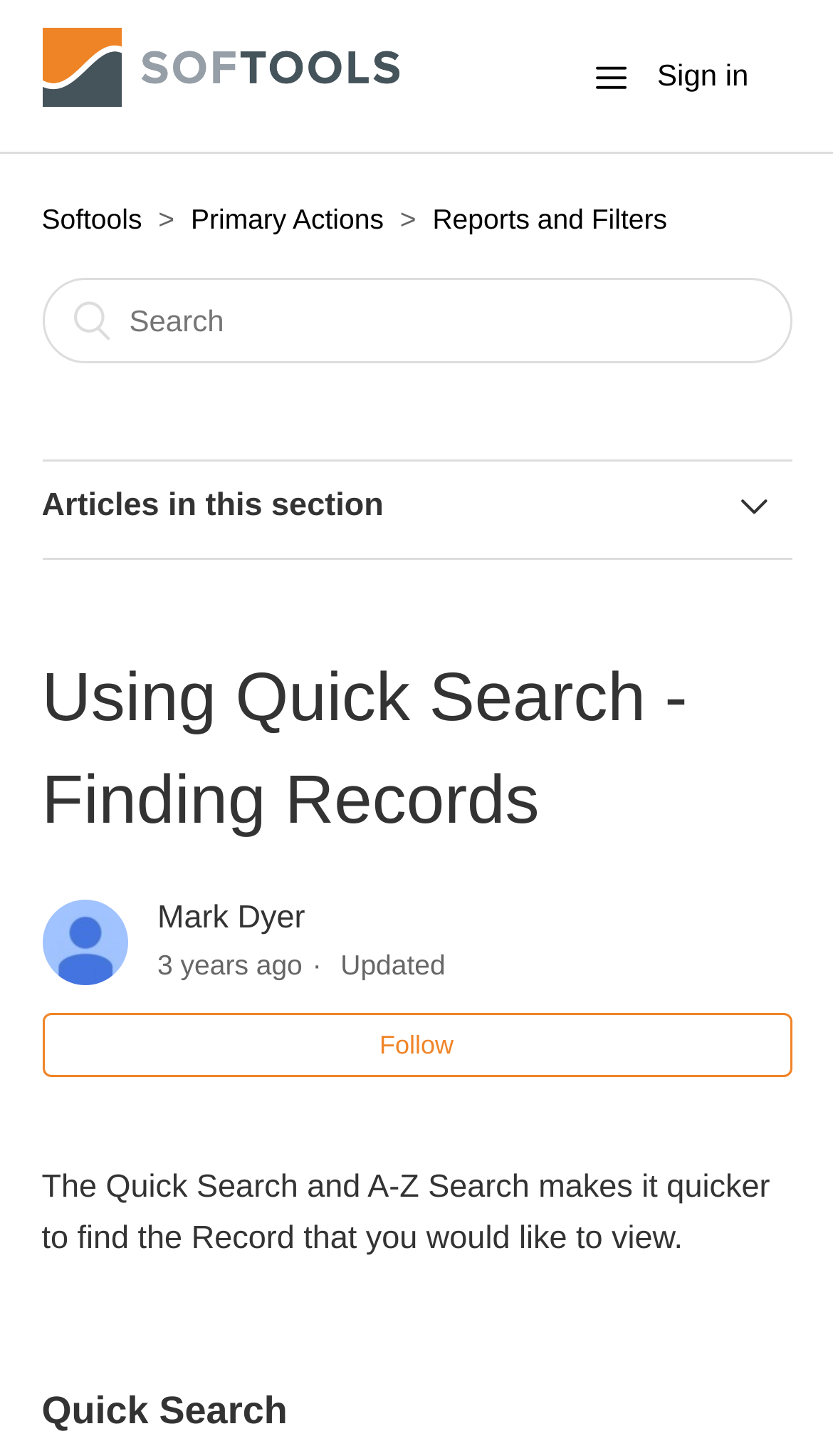What is the text of the webpage's headline?

Using Quick Search - Finding Records